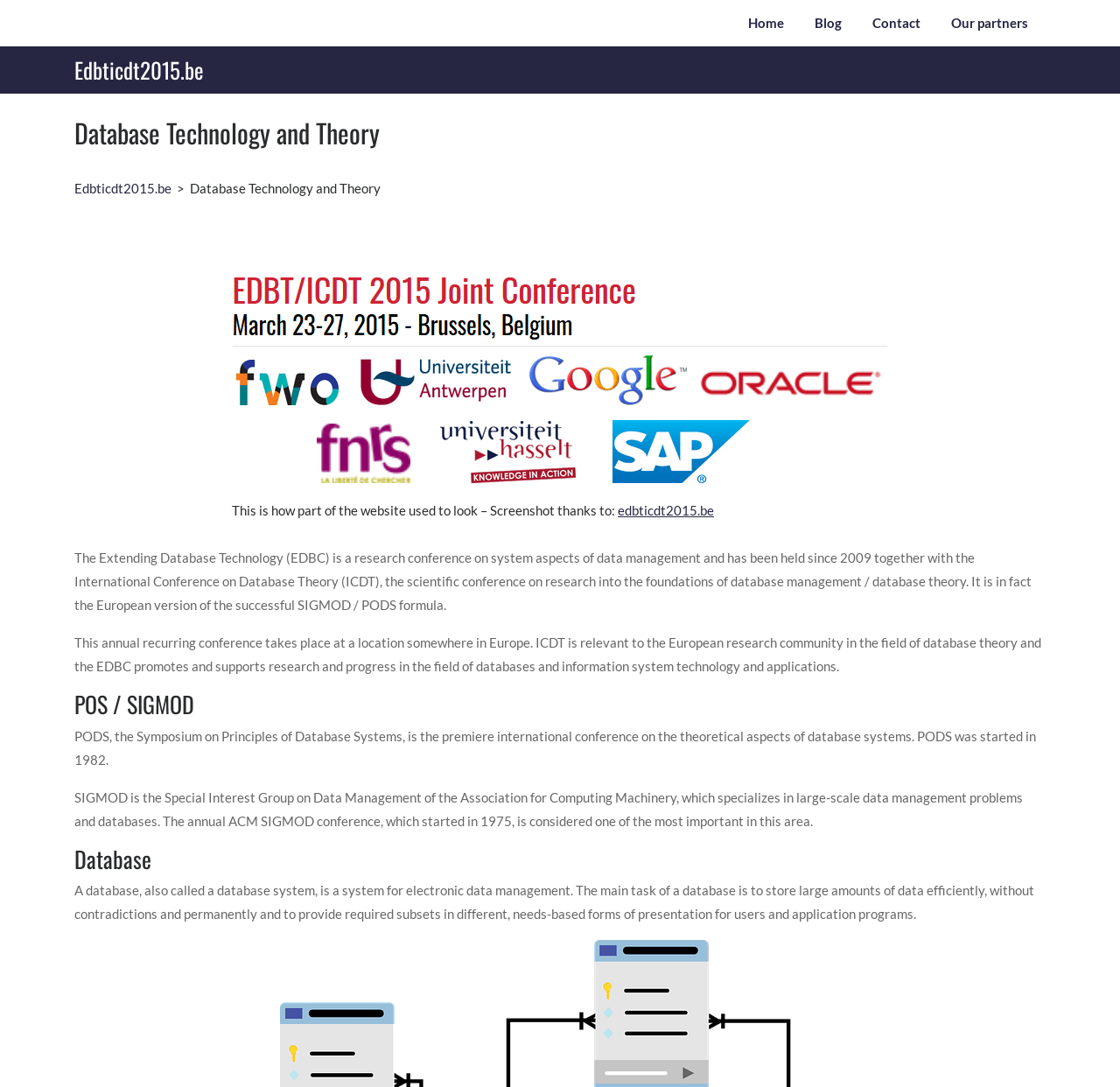Identify the bounding box for the given UI element using the description provided. Coordinates should be in the format (top-left x, top-left y, bottom-right x, bottom-right y) and must be between 0 and 1. Here is the description: Our partners

[0.84, 0.0, 0.934, 0.042]